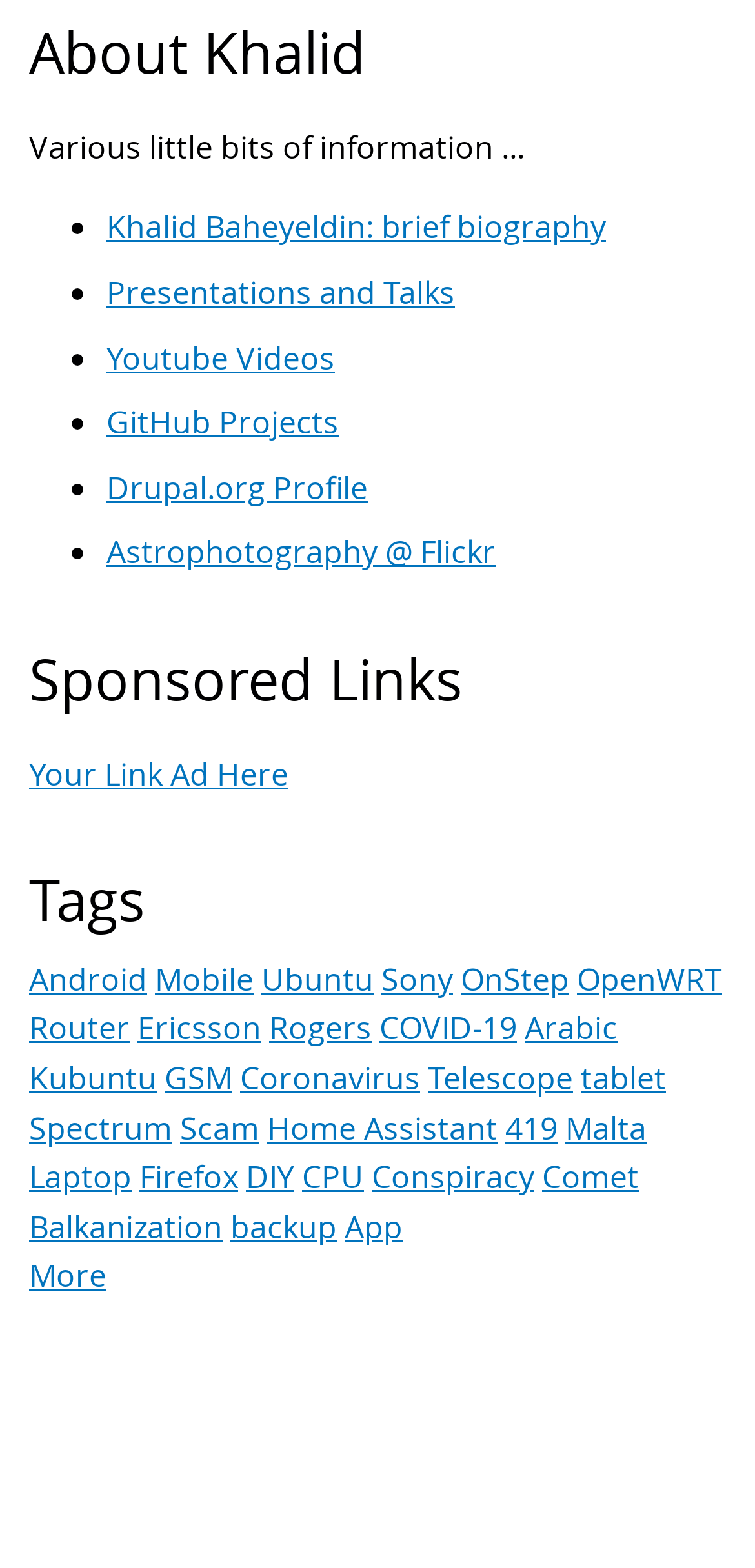Determine the bounding box coordinates for the area that needs to be clicked to fulfill this task: "View Youtube Videos". The coordinates must be given as four float numbers between 0 and 1, i.e., [left, top, right, bottom].

[0.141, 0.214, 0.444, 0.241]